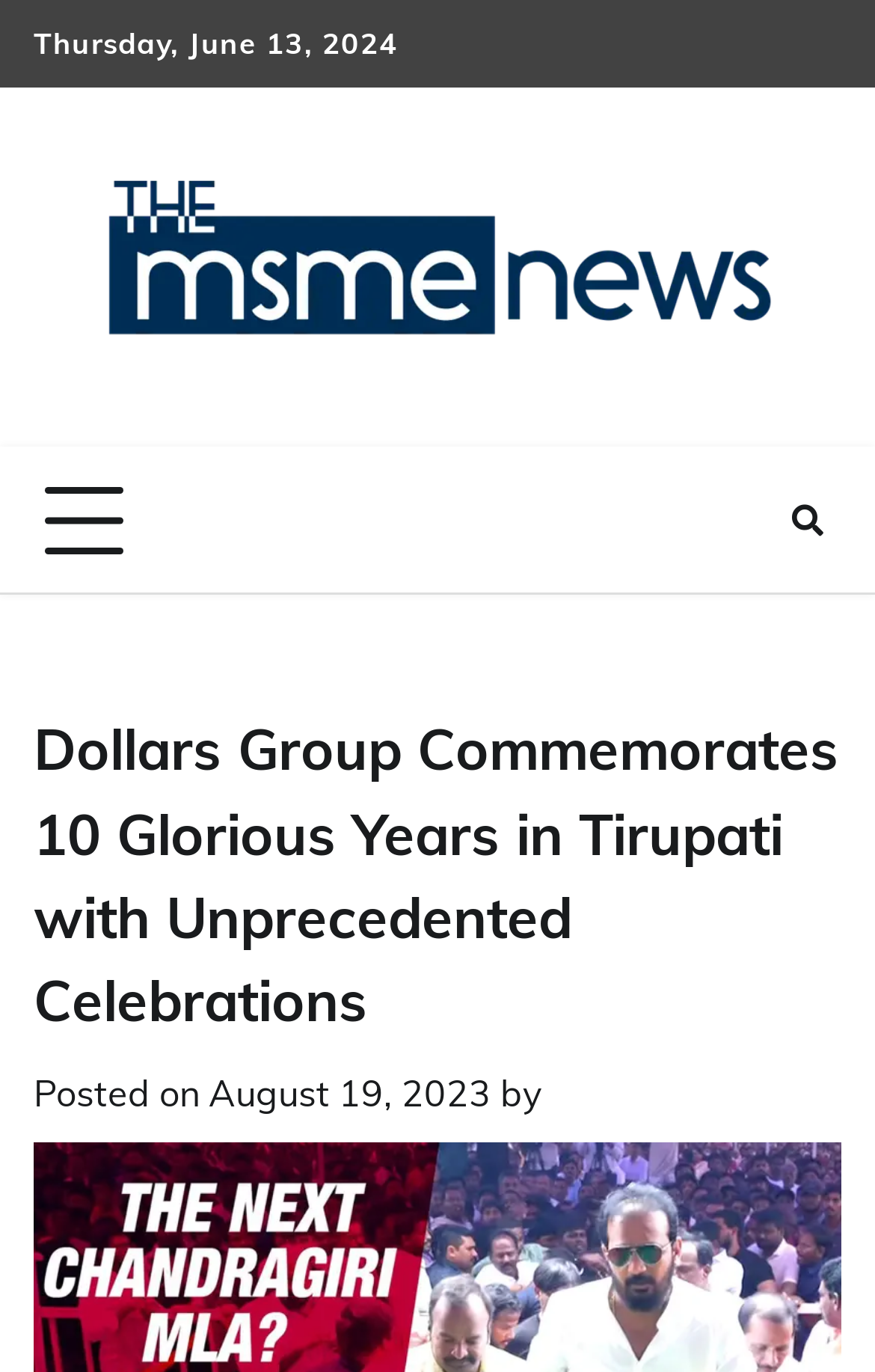Based on the element description 14-Day Free Trial, identify the bounding box coordinates for the UI element. The coordinates should be in the format (top-left x, top-left y, bottom-right x, bottom-right y) and within the 0 to 1 range.

None